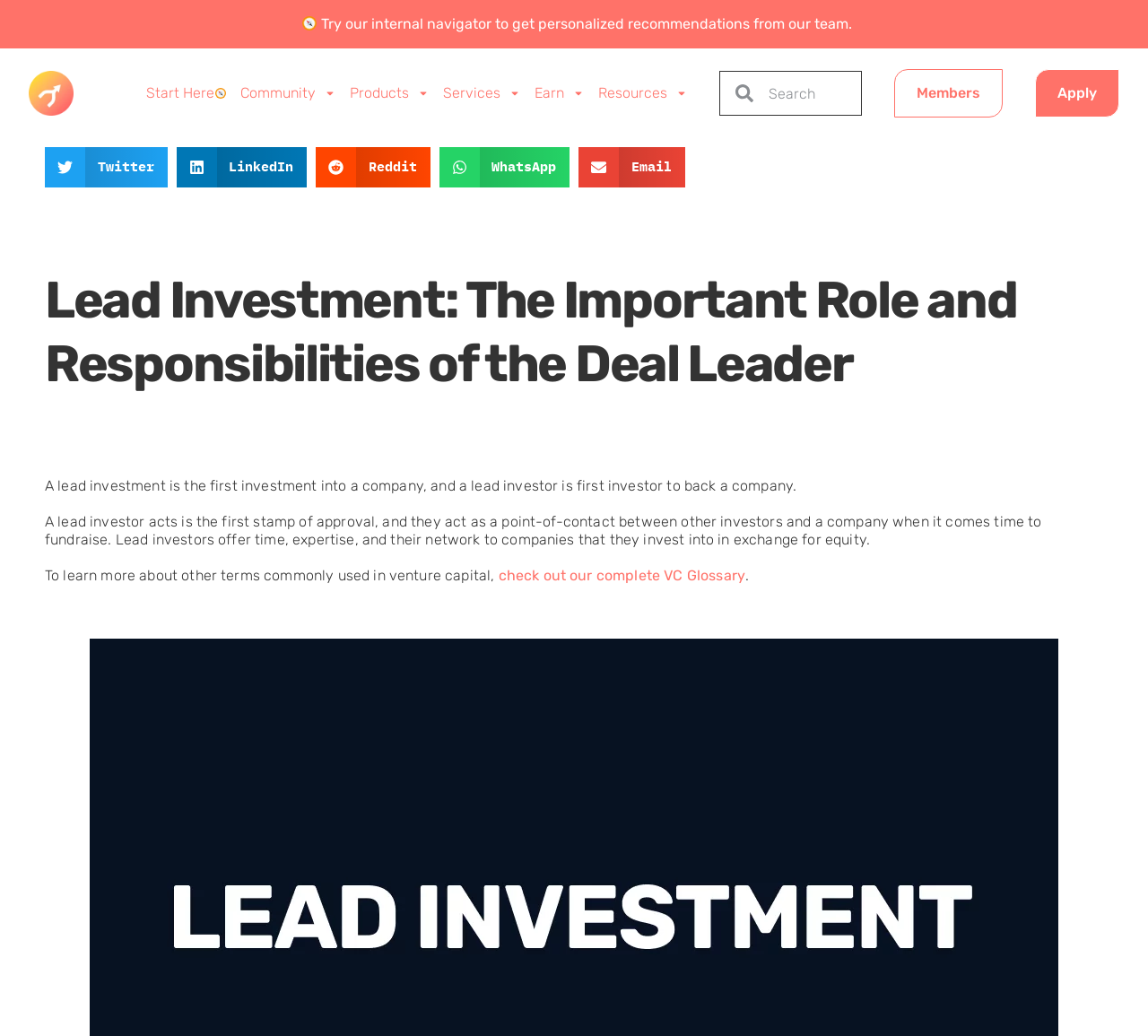Create a detailed description of the webpage's content and layout.

The webpage is about lead investment and its importance in venture capital. At the top, there is an alert box with a link to try an internal navigator for personalized recommendations. Below the alert box, there is a navigation menu with links to "Start Here", "Community", "Products", "Services", "Earn", and "Resources", each accompanied by an icon. 

To the right of the navigation menu, there is a search box. Further to the right, there are links to "Members" and "Apply". 

Below the navigation menu, there are social media sharing buttons for Twitter, LinkedIn, Reddit, WhatsApp, and Email, each with an icon and a label. 

The main content of the webpage starts with a heading "Lead Investment: The Important Role and Responsibilities of the Deal Leader". Below the heading, there is a brief description of lead investment, stating that it is the first investment into a company, and a lead investor is the first investor to back a company. 

The description is followed by a paragraph explaining the role of a lead investor, who acts as a point-of-contact between other investors and a company, offering time, expertise, and their network in exchange for equity. 

Finally, there is a sentence suggesting to check out the complete VC Glossary to learn more about other terms commonly used in venture capital, with a link to the glossary.